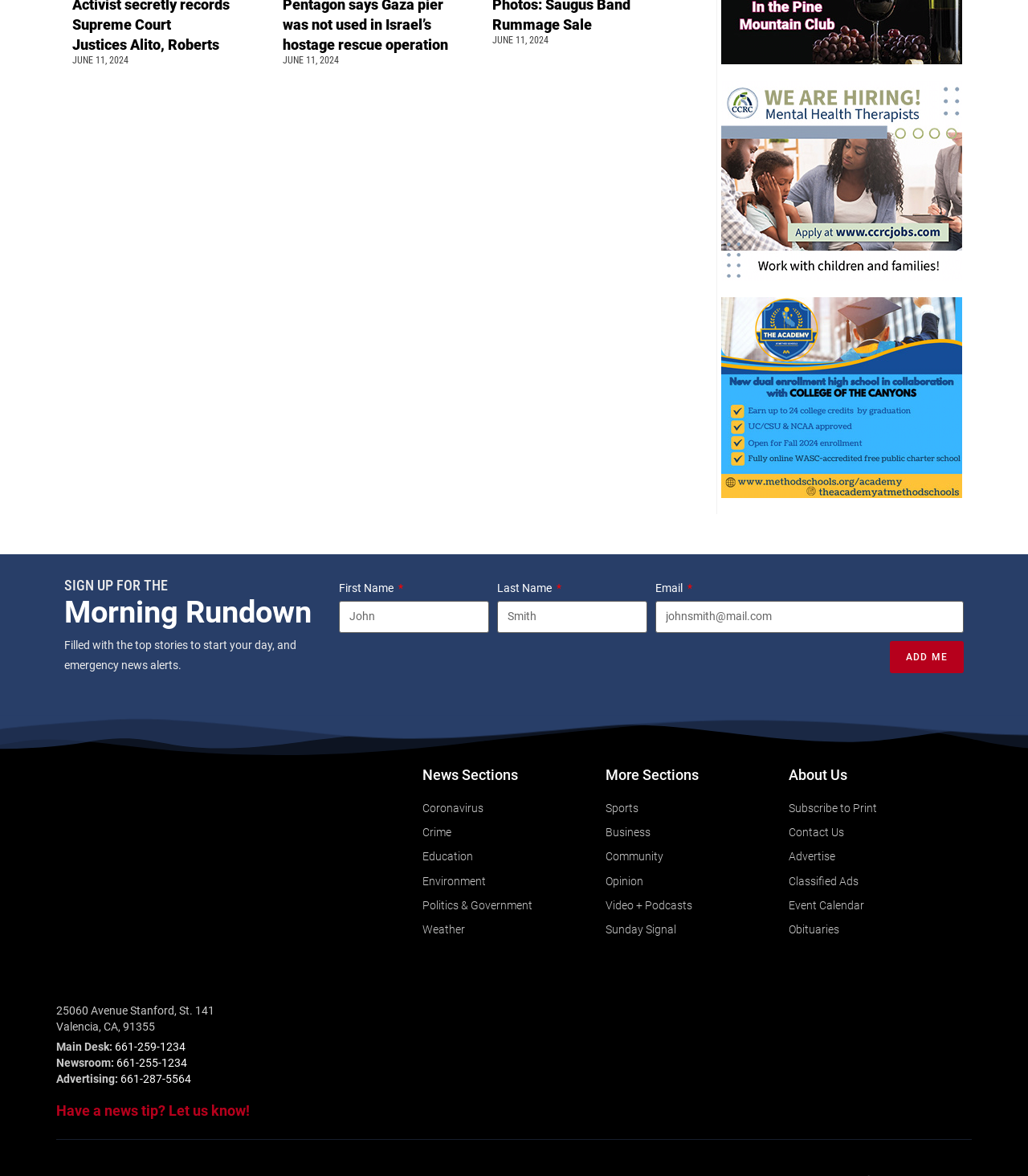Answer the question below using just one word or a short phrase: 
What can be done with the 'Have a news tip?' link?

Let us know